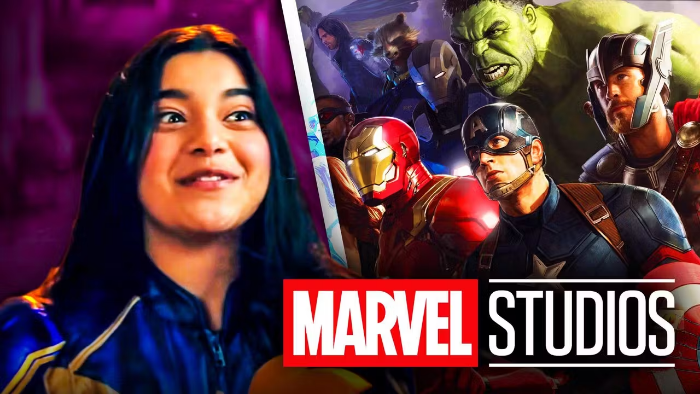What is the tone embodied by Ms. Marvel in the image?
Refer to the image and provide a thorough answer to the question.

The answer can be obtained by reading the caption, which describes Ms. Marvel as embodying the youthful energy and excitement of a new generation of heroes within the Marvel Cinematic Universe (MCU).